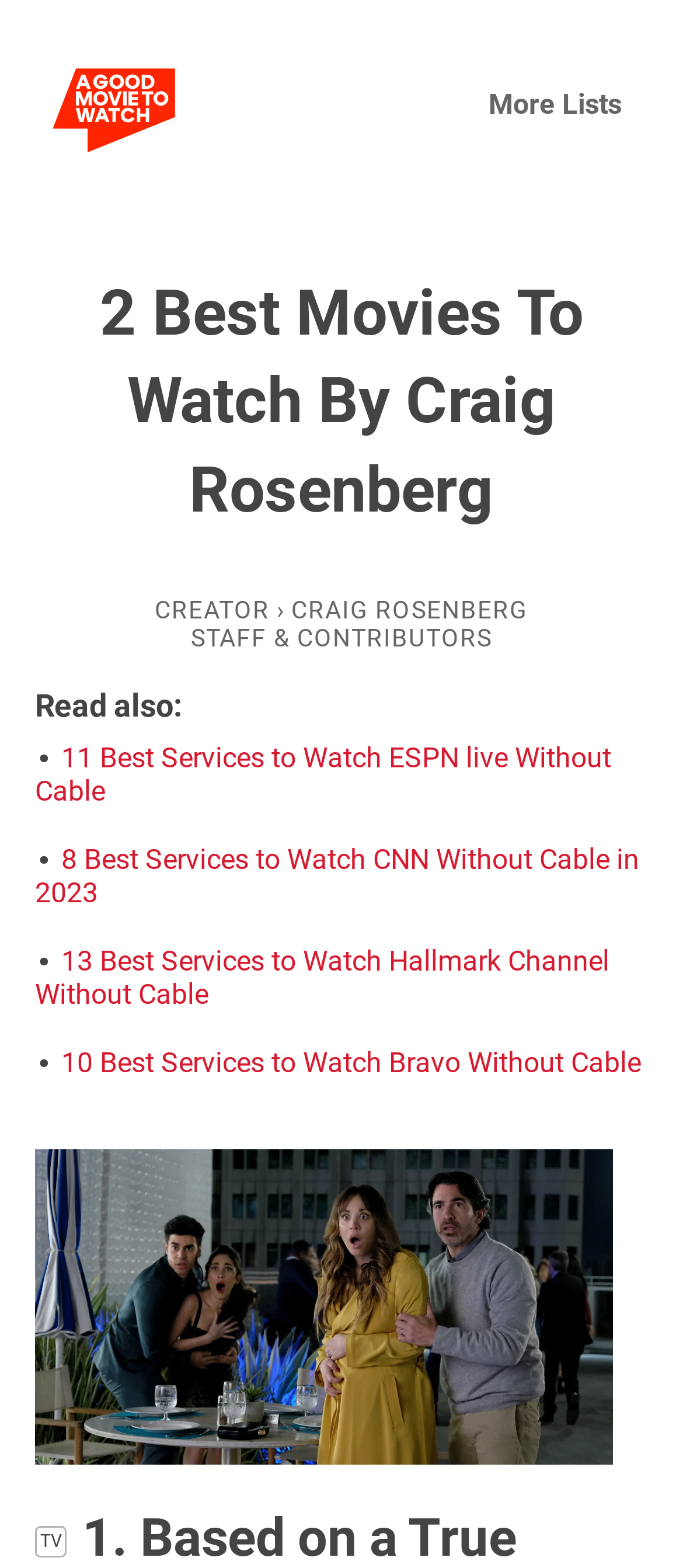Respond concisely with one word or phrase to the following query:
How many movie recommendations are listed?

2